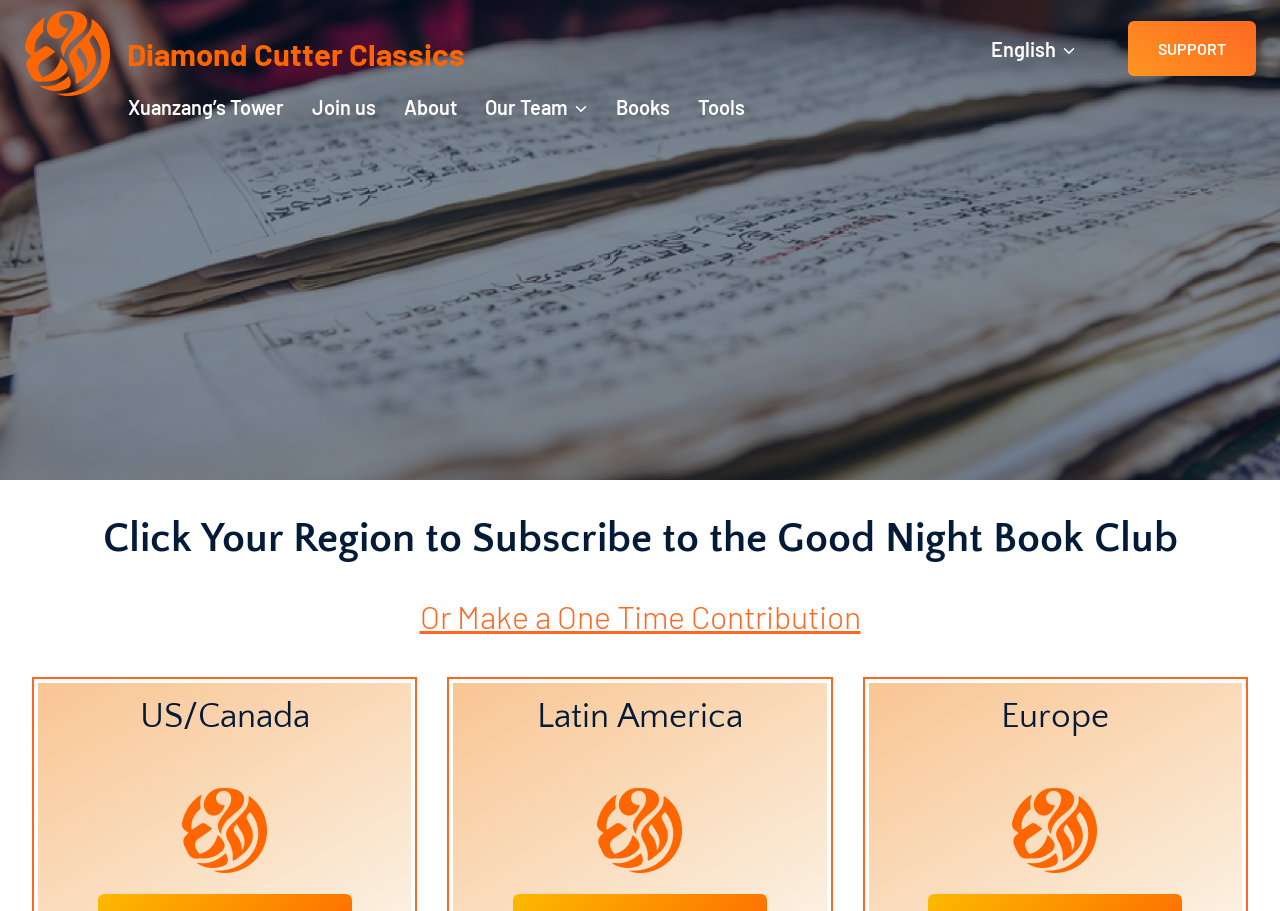Determine the bounding box coordinates of the area to click in order to meet this instruction: "Select English from the language menu".

[0.765, 0.02, 0.85, 0.086]